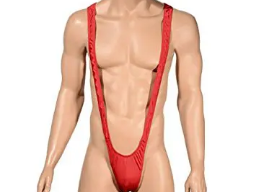Provide a short, one-word or phrase answer to the question below:
What type of occasion is the mankini suitable for?

Parties and beach outings